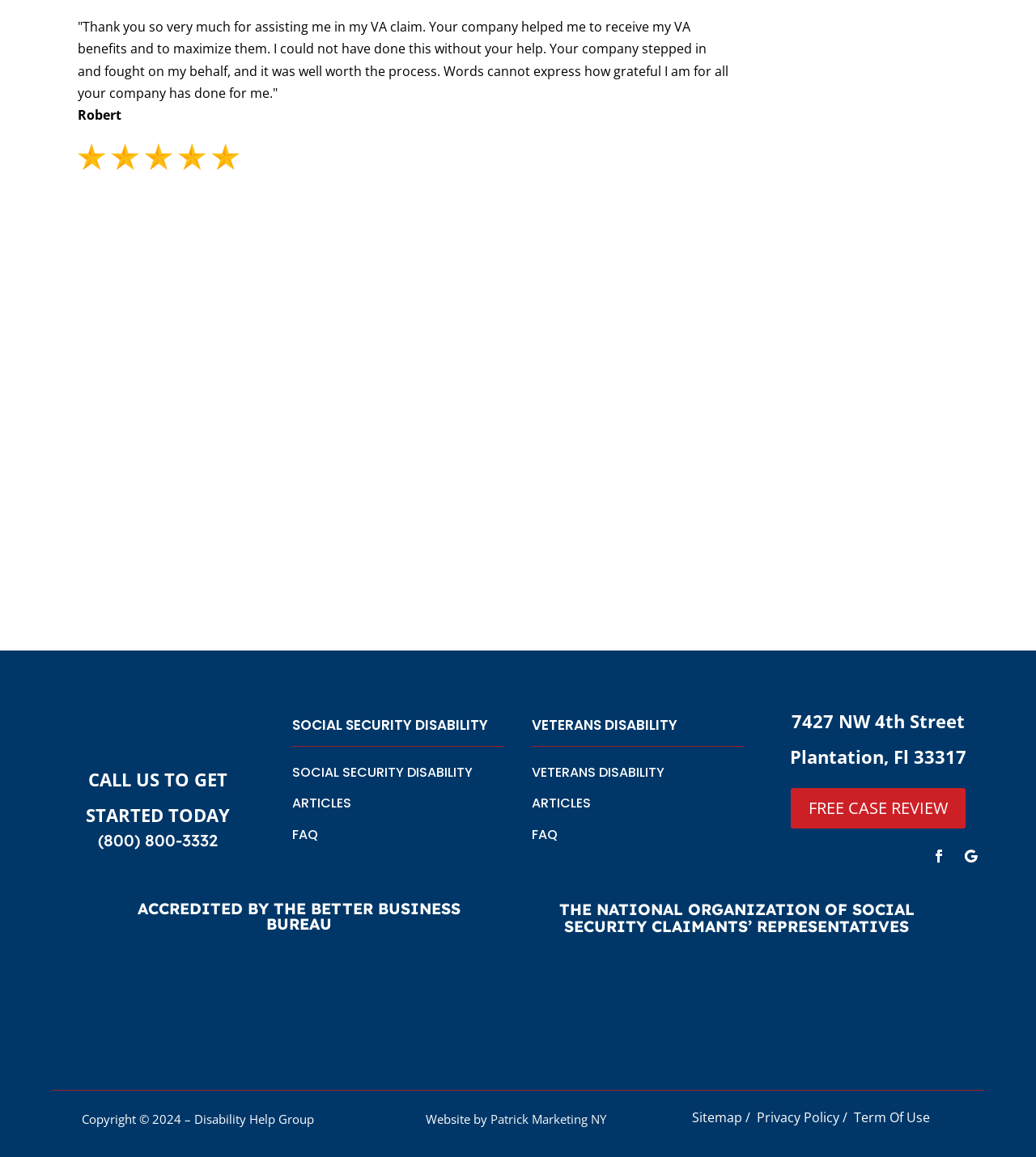Please identify the bounding box coordinates for the region that you need to click to follow this instruction: "Click the 'FREE CASE REVIEW' button".

[0.266, 0.411, 0.734, 0.457]